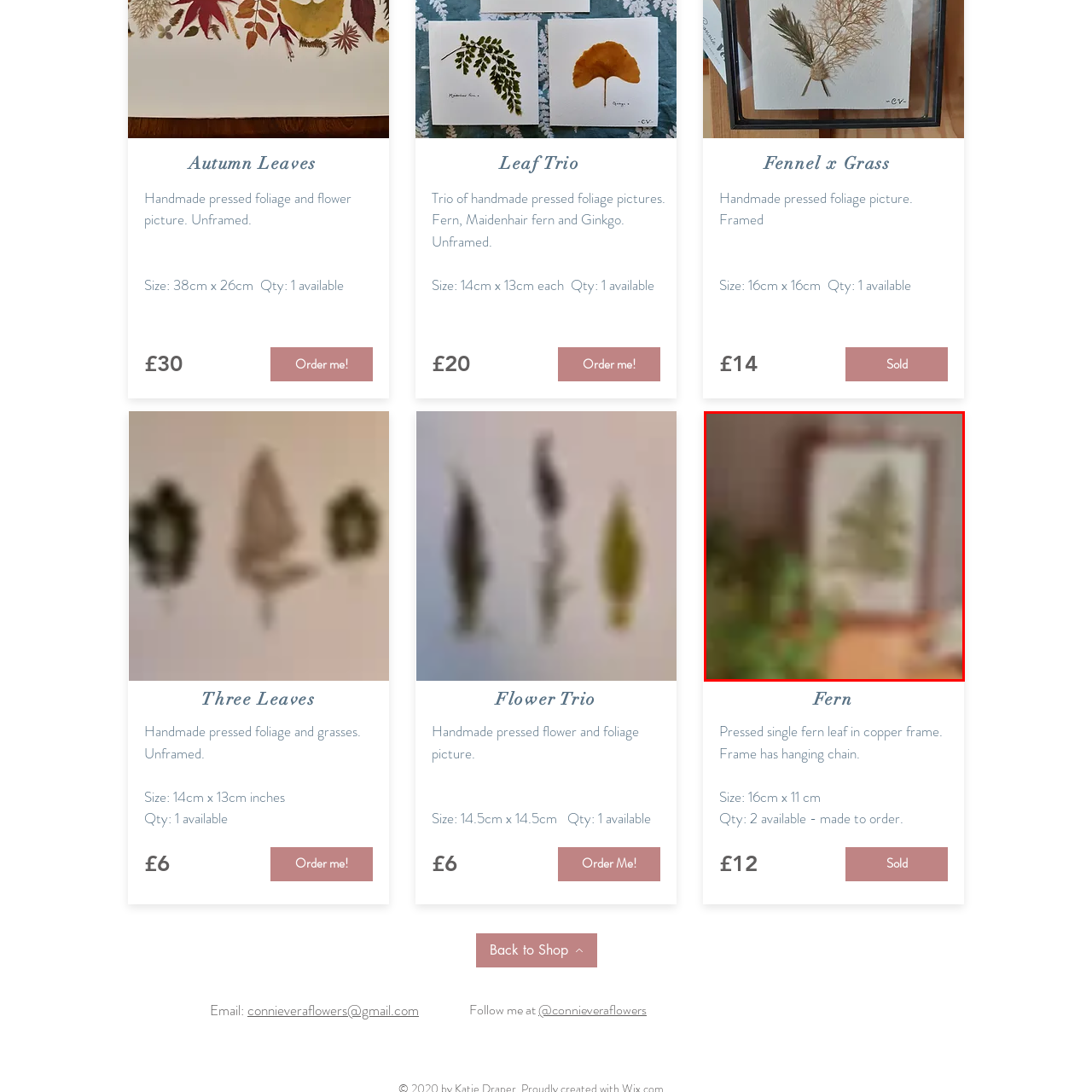View the image within the red box and answer the following question with a concise word or phrase:
How much does the artwork cost?

£12